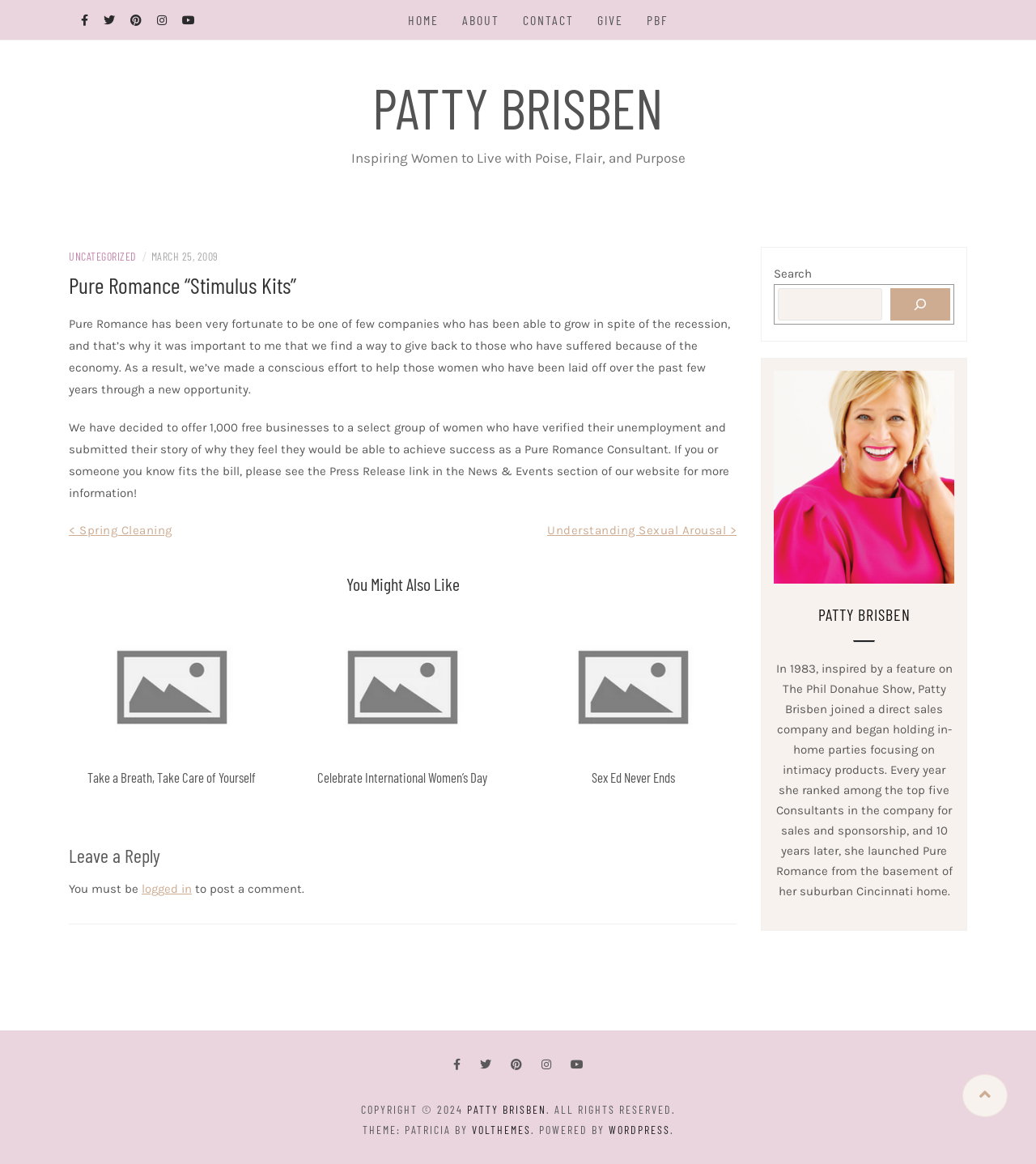Refer to the element description About and identify the corresponding bounding box in the screenshot. Format the coordinates as (top-left x, top-left y, bottom-right x, bottom-right y) with values in the range of 0 to 1.

[0.446, 0.0, 0.482, 0.035]